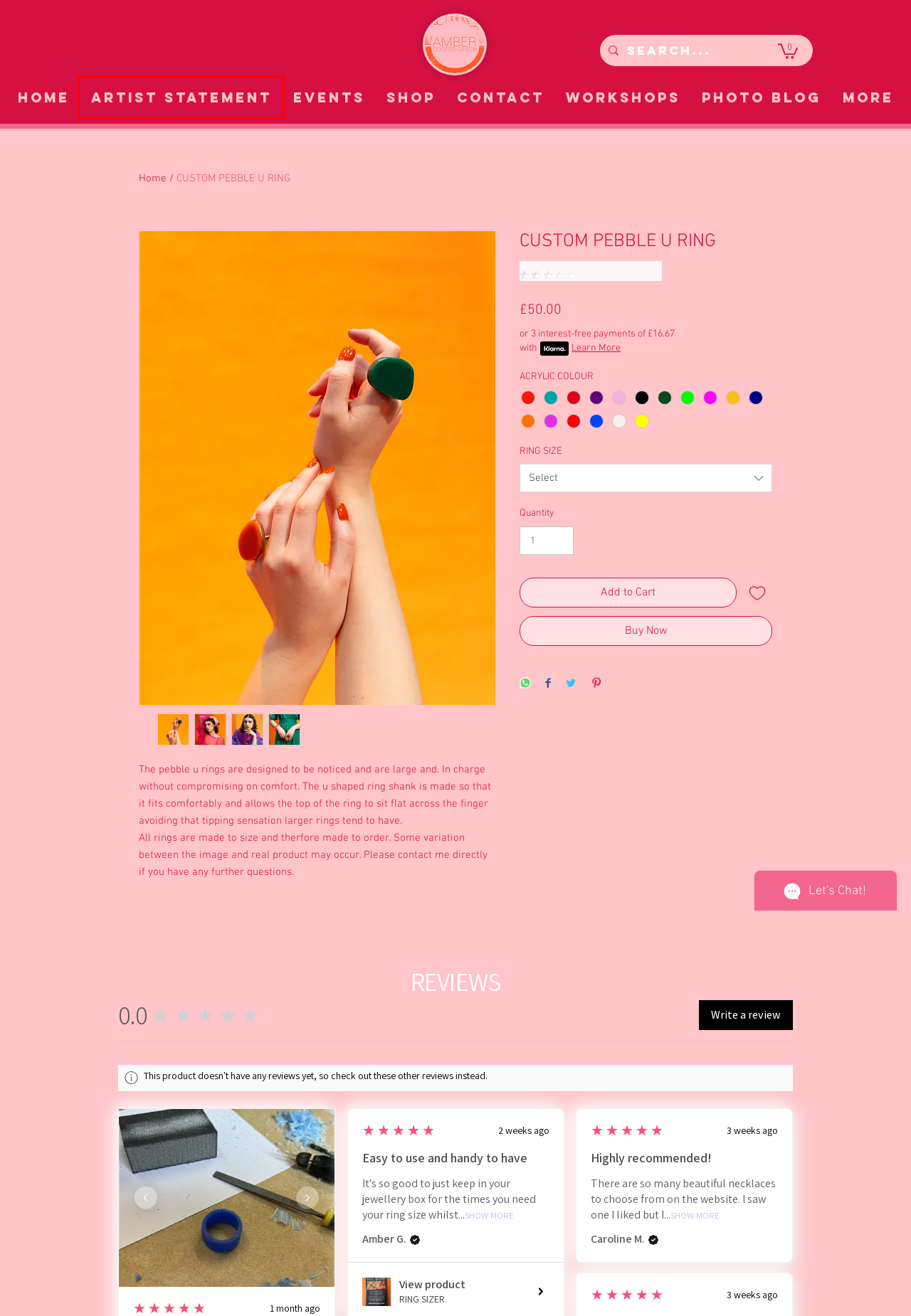Consider the screenshot of a webpage with a red bounding box and select the webpage description that best describes the new page that appears after clicking the element inside the red box. Here are the candidates:
A. EVENTS | ambercooper-green
B. CONTACT | ambercooper-green
C. SHOP | ambercooper-green
D. RING SIZER | ambercooper-green
E. WORKSHOPS | ambercooper-green
F. Amber Cooper Green | Amber Cooper-green | Nottingham
G. ARTIST STATEMENT | ambercooper-green
H. PHOTO BLOG | ambercooper-green

G